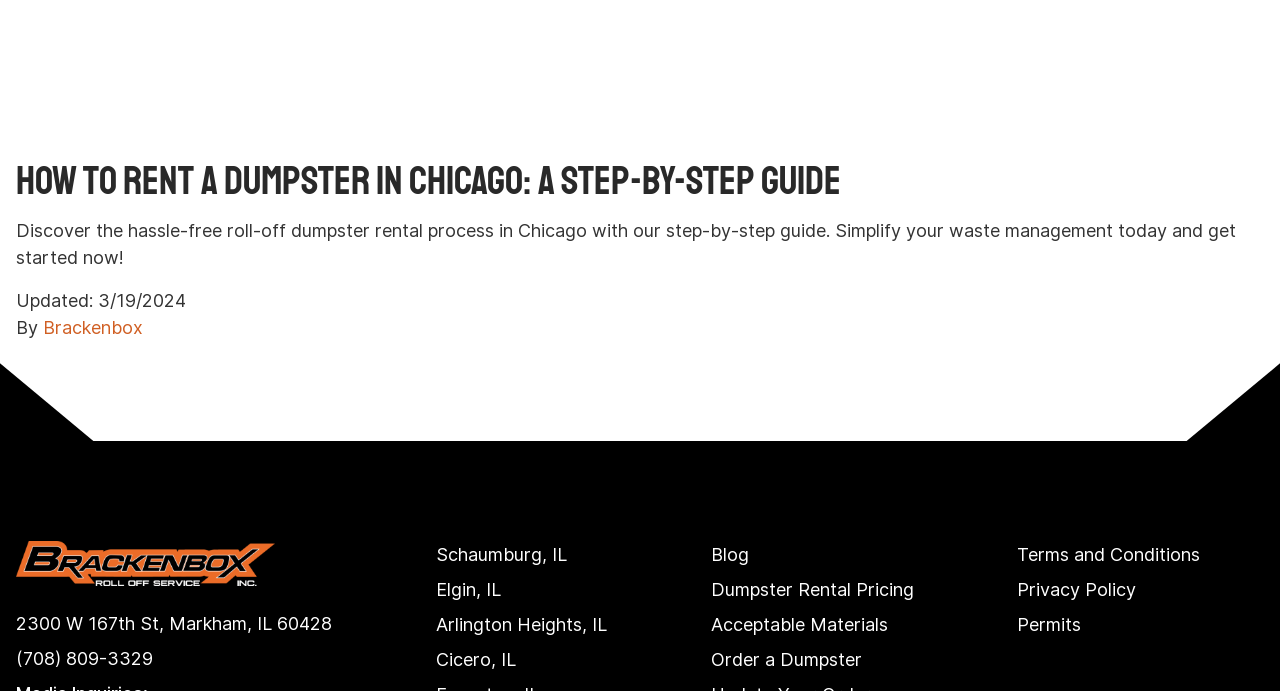Based on the description "Blog", find the bounding box of the specified UI element.

[0.555, 0.788, 0.585, 0.818]